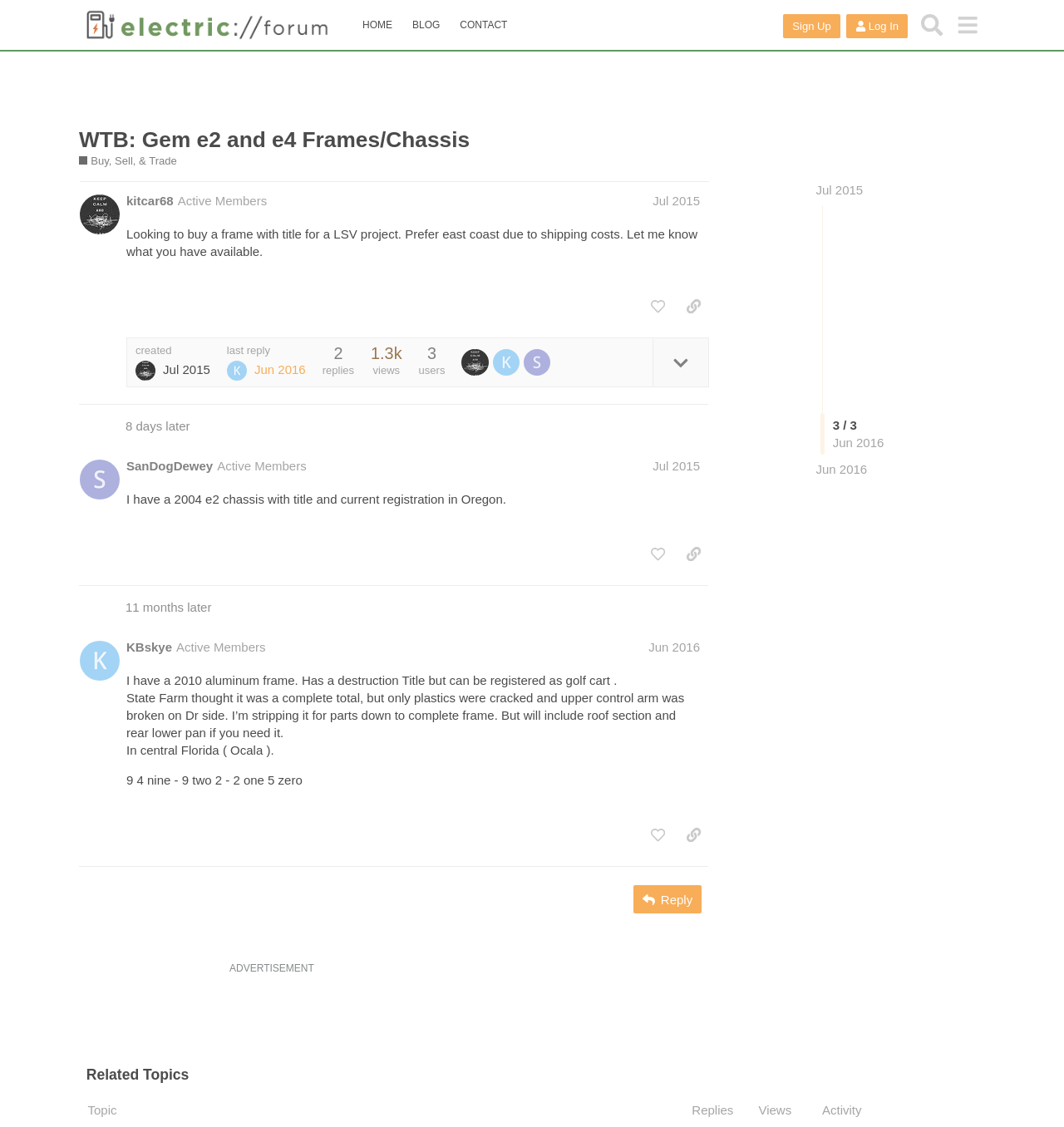What is the topic of the webpage? Analyze the screenshot and reply with just one word or a short phrase.

Gem e2 and e4 Frames/Chassis